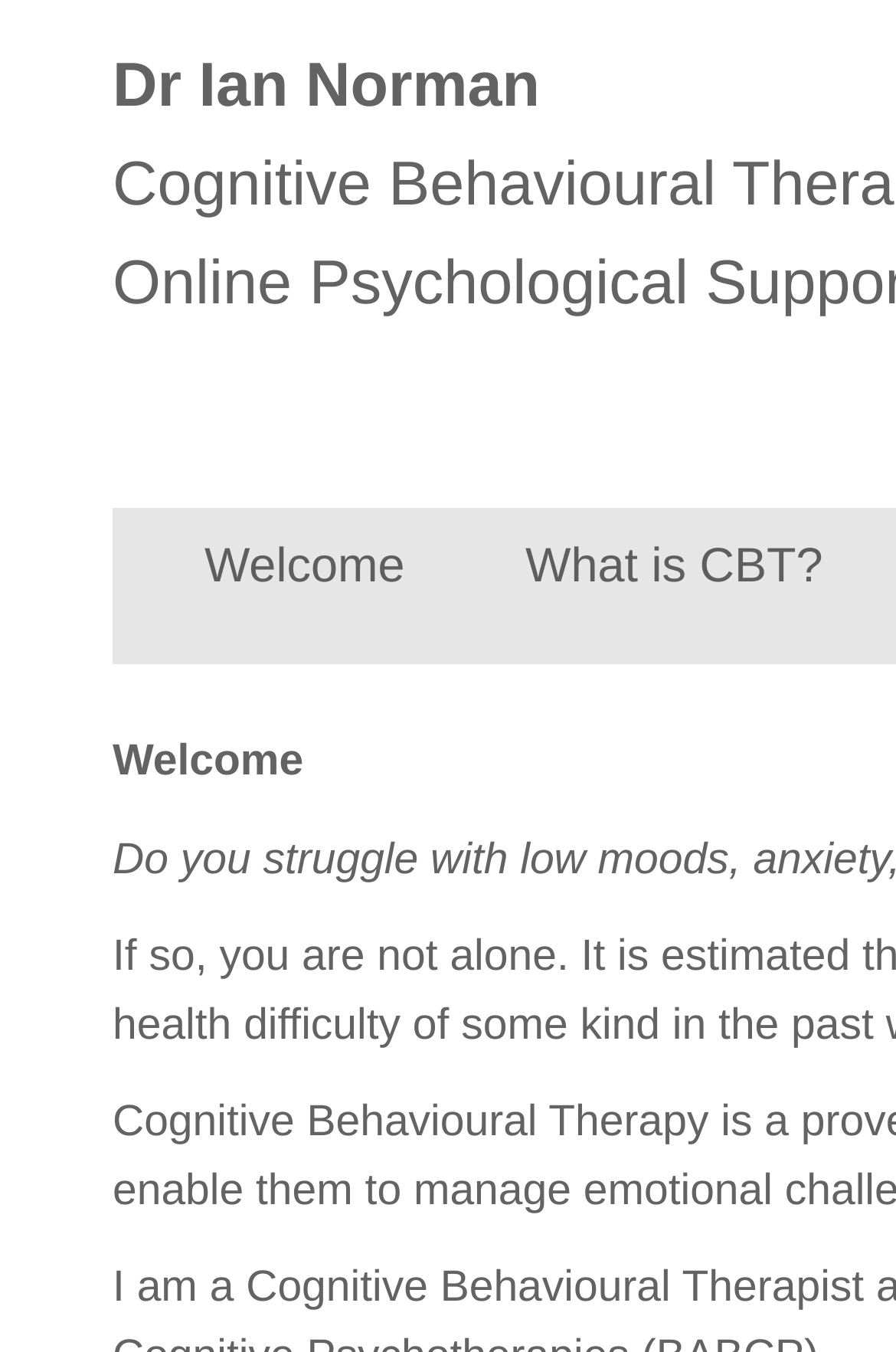Provide the bounding box coordinates of the UI element this sentence describes: "What is CBT?".

[0.586, 0.399, 0.919, 0.439]